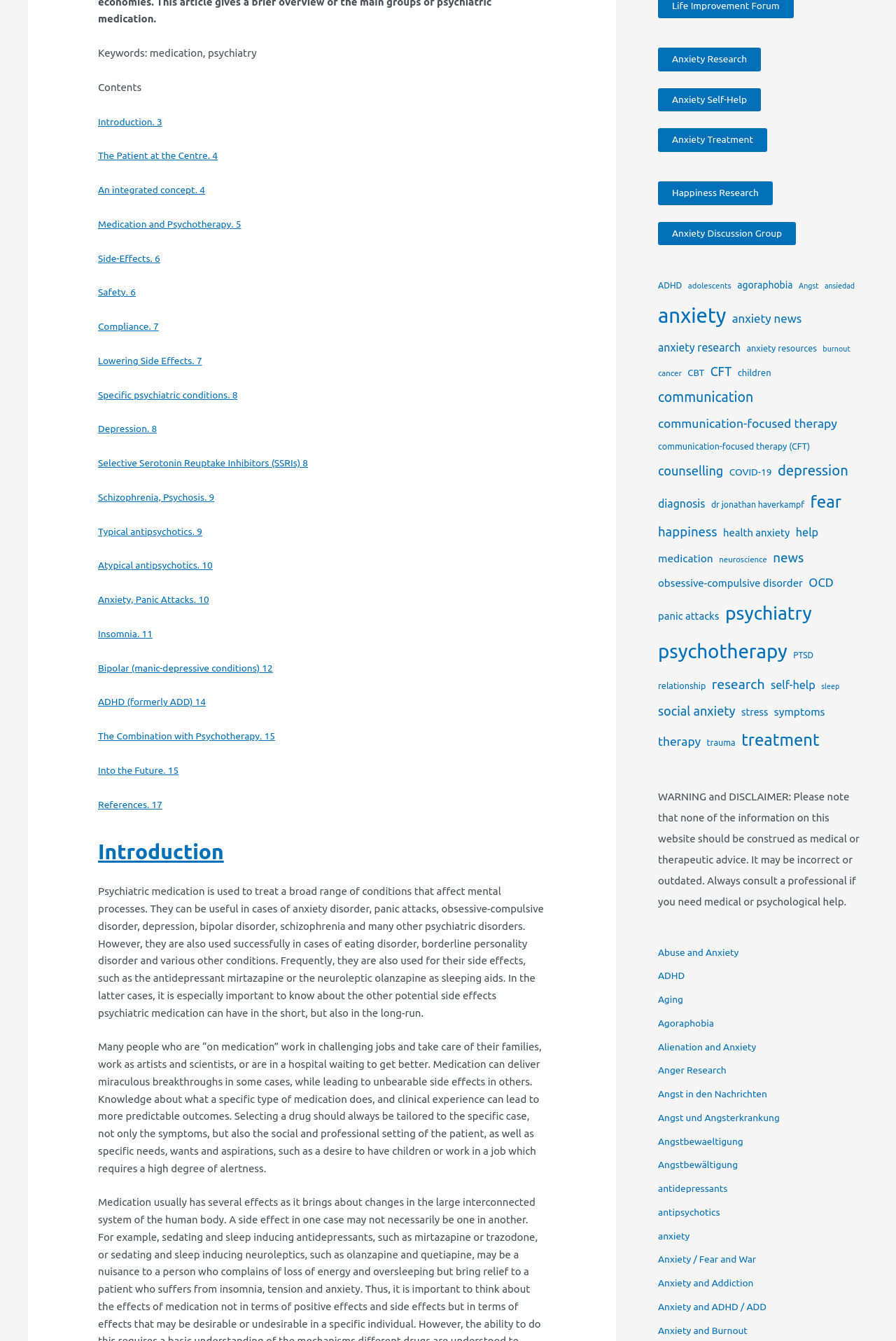Using the element description The Combination with Psychotherapy. 15, predict the bounding box coordinates for the UI element. Provide the coordinates in (top-left x, top-left y, bottom-right x, bottom-right y) format with values ranging from 0 to 1.

[0.109, 0.545, 0.326, 0.554]